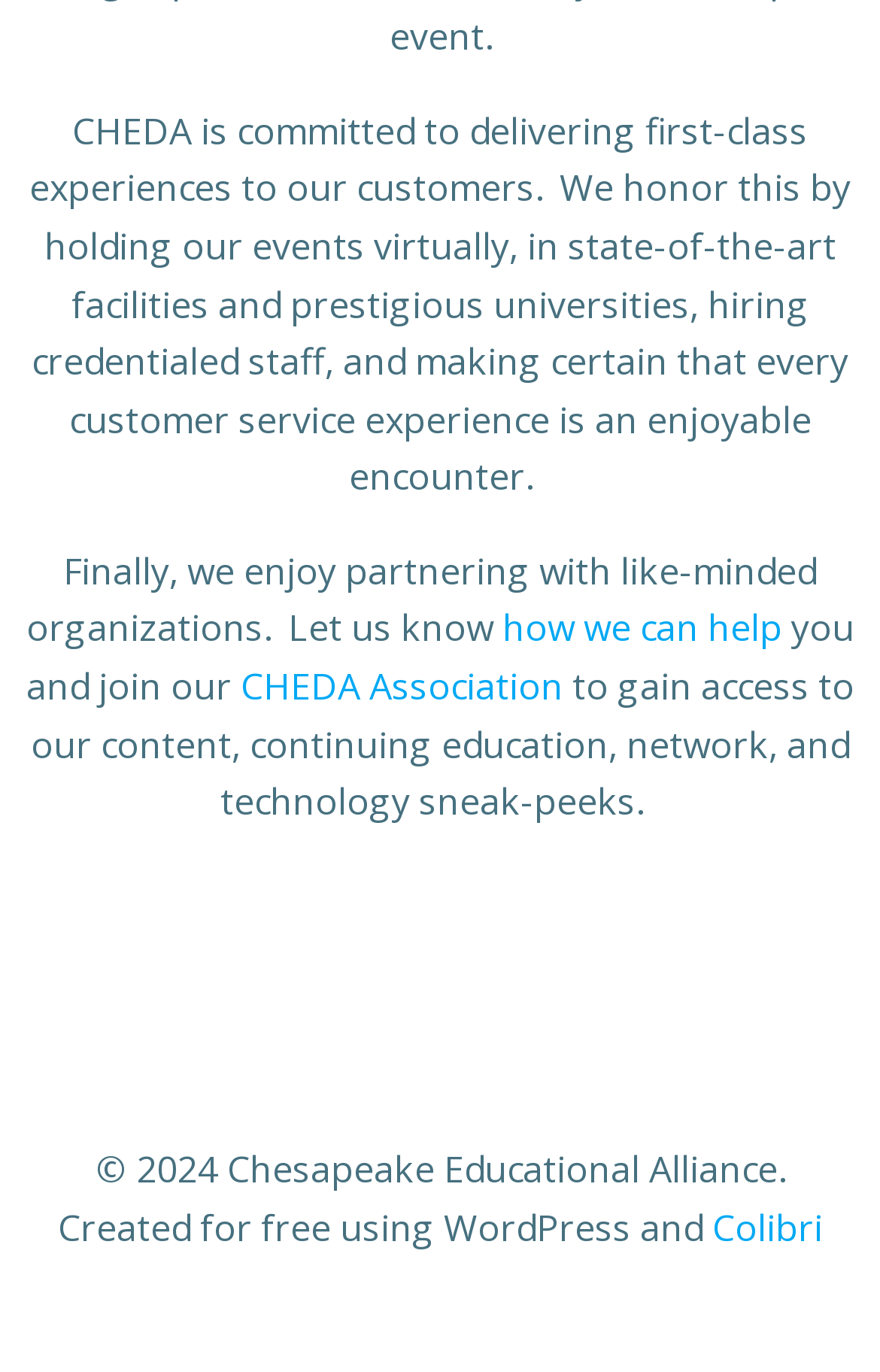Find the bounding box coordinates for the UI element whose description is: "Colibri". The coordinates should be four float numbers between 0 and 1, in the format [left, top, right, bottom].

[0.809, 0.877, 0.935, 0.913]